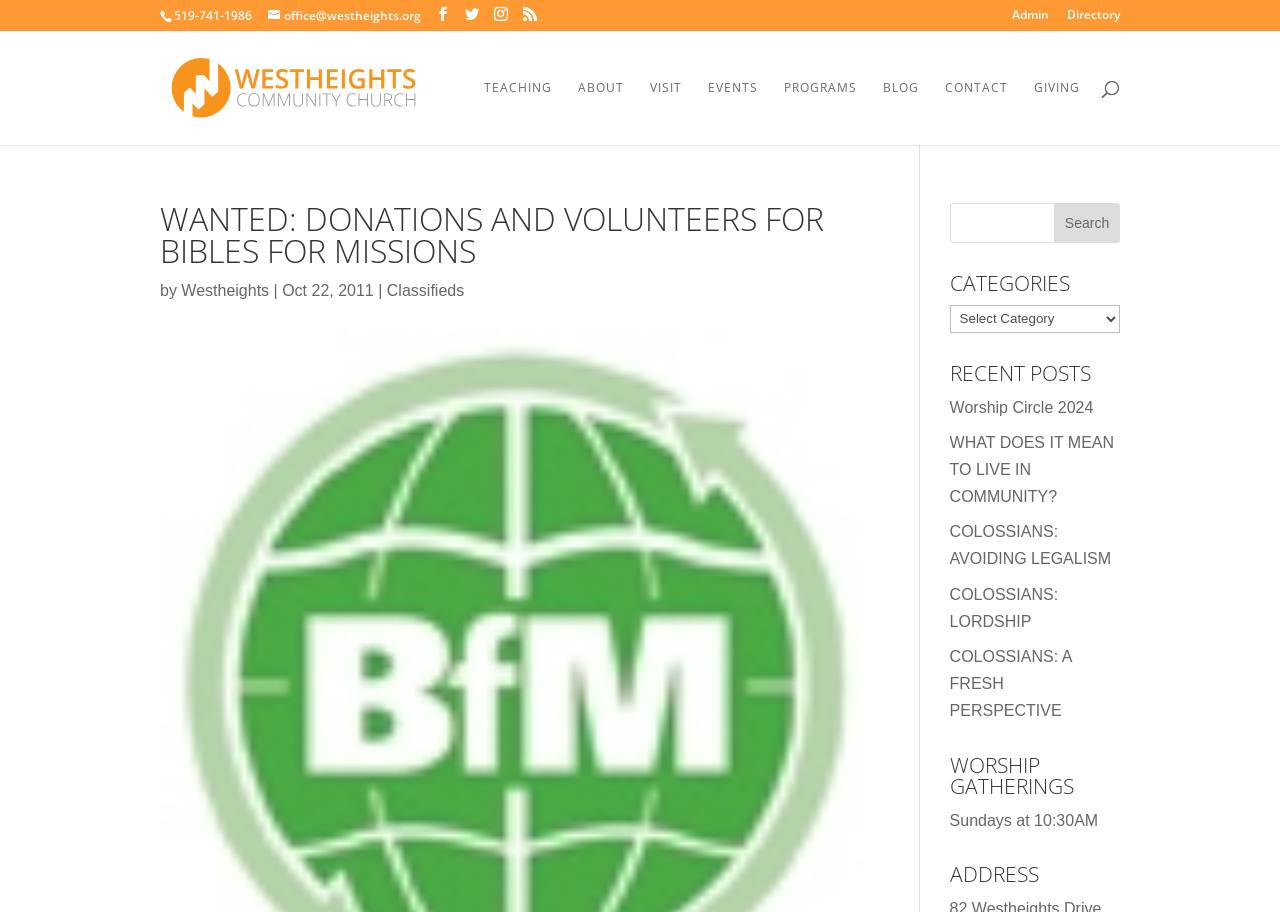Please identify the bounding box coordinates of the element I should click to complete this instruction: 'Make a donation'. The coordinates should be given as four float numbers between 0 and 1, like this: [left, top, right, bottom].

[0.808, 0.089, 0.844, 0.159]